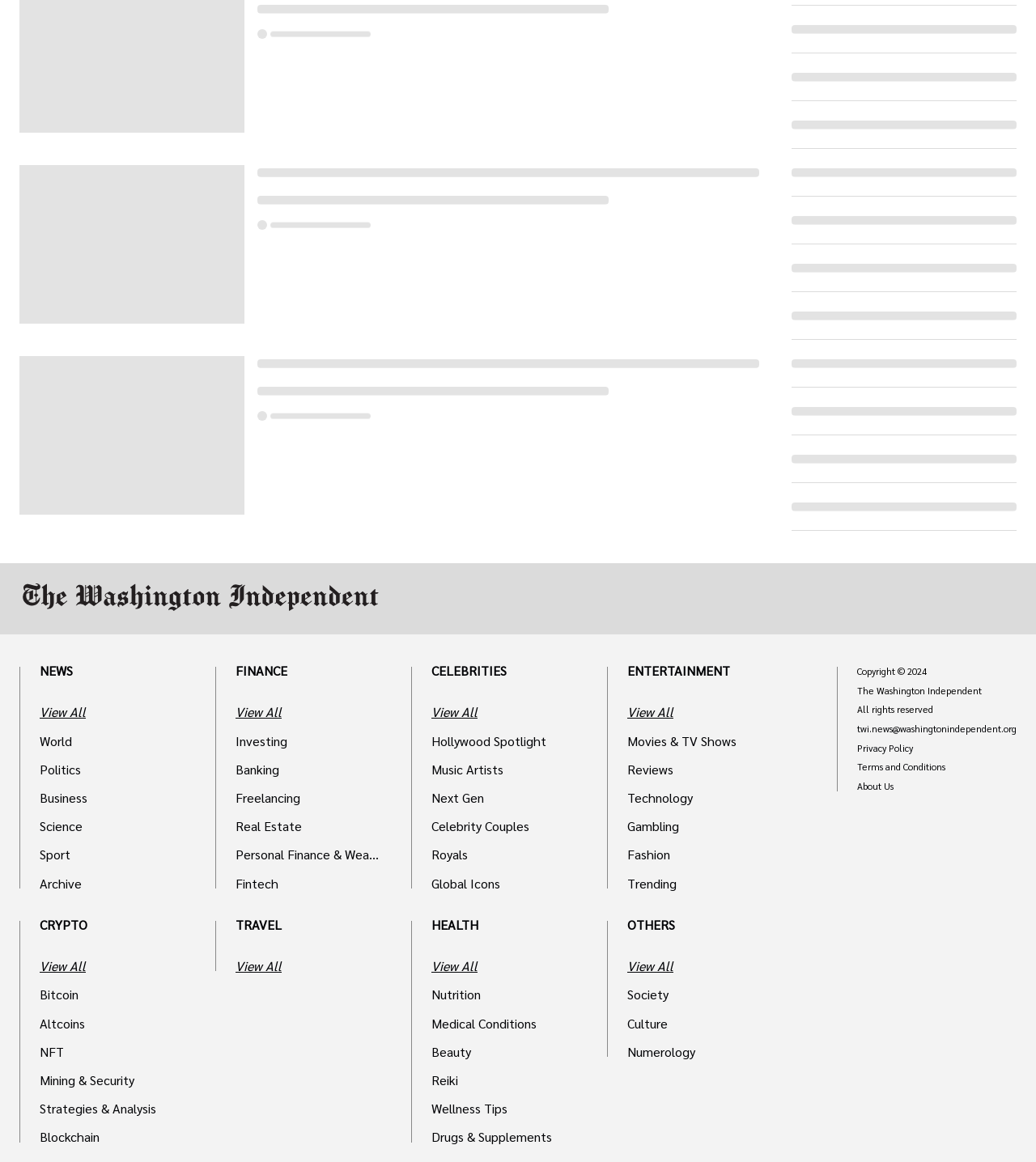Find the bounding box coordinates of the clickable region needed to perform the following instruction: "Read about Bitcoin". The coordinates should be provided as four float numbers between 0 and 1, i.e., [left, top, right, bottom].

[0.038, 0.853, 0.177, 0.86]